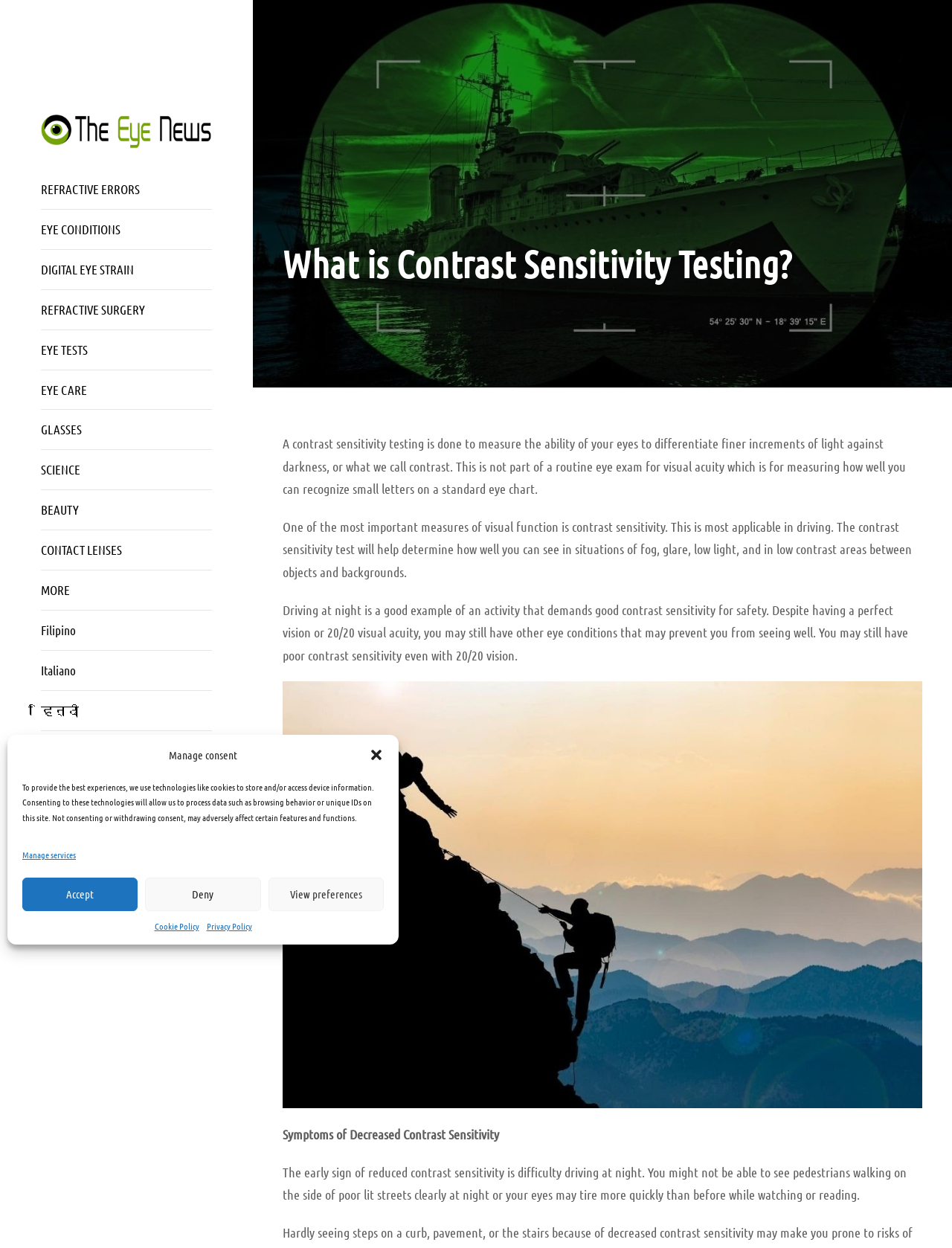Determine the bounding box coordinates of the region to click in order to accomplish the following instruction: "Switch to 'Filipino' language". Provide the coordinates as four float numbers between 0 and 1, specifically [left, top, right, bottom].

[0.043, 0.496, 0.223, 0.514]